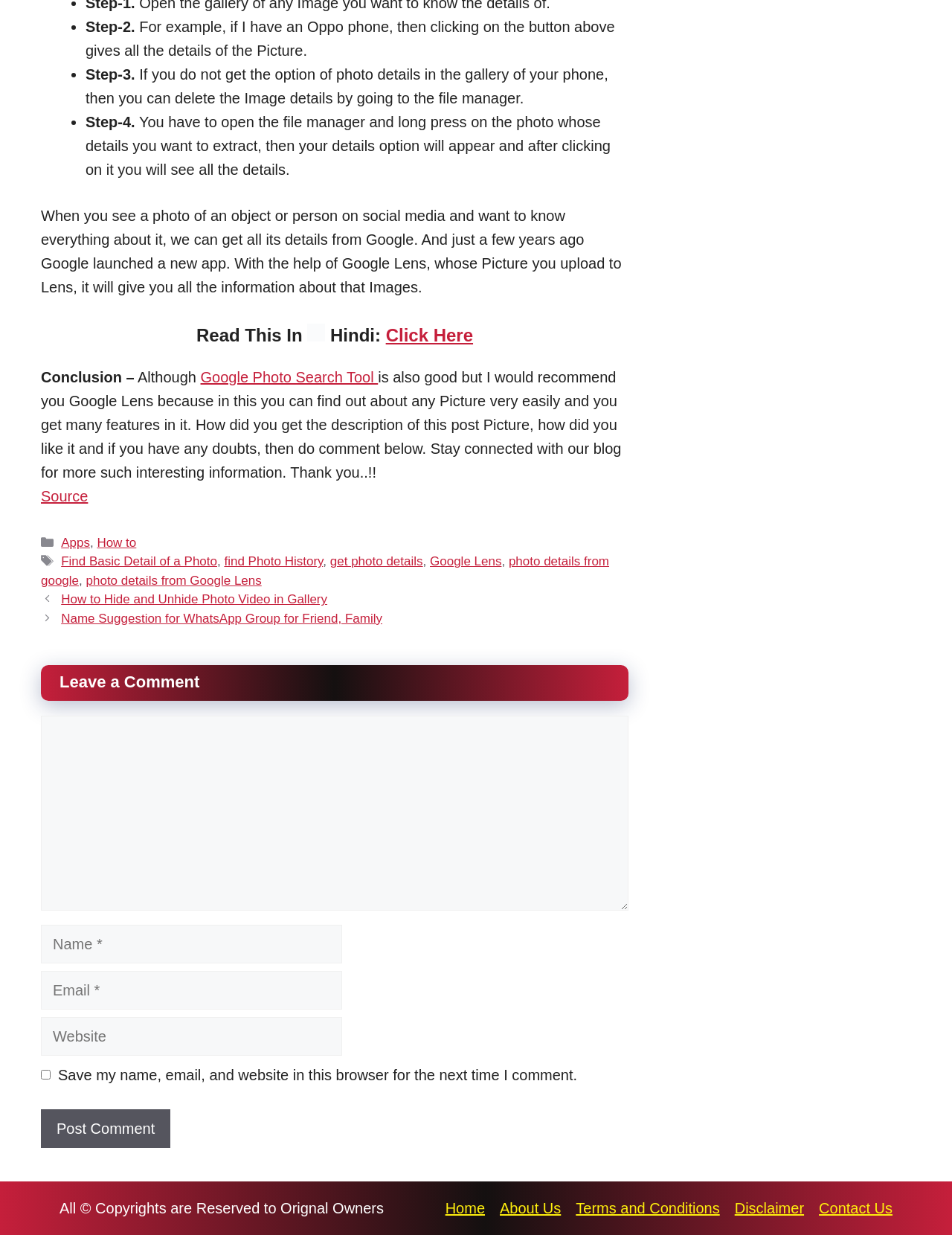Identify the bounding box for the UI element specified in this description: "parent_node: Comment name="author" placeholder="Name *"". The coordinates must be four float numbers between 0 and 1, formatted as [left, top, right, bottom].

[0.043, 0.749, 0.359, 0.78]